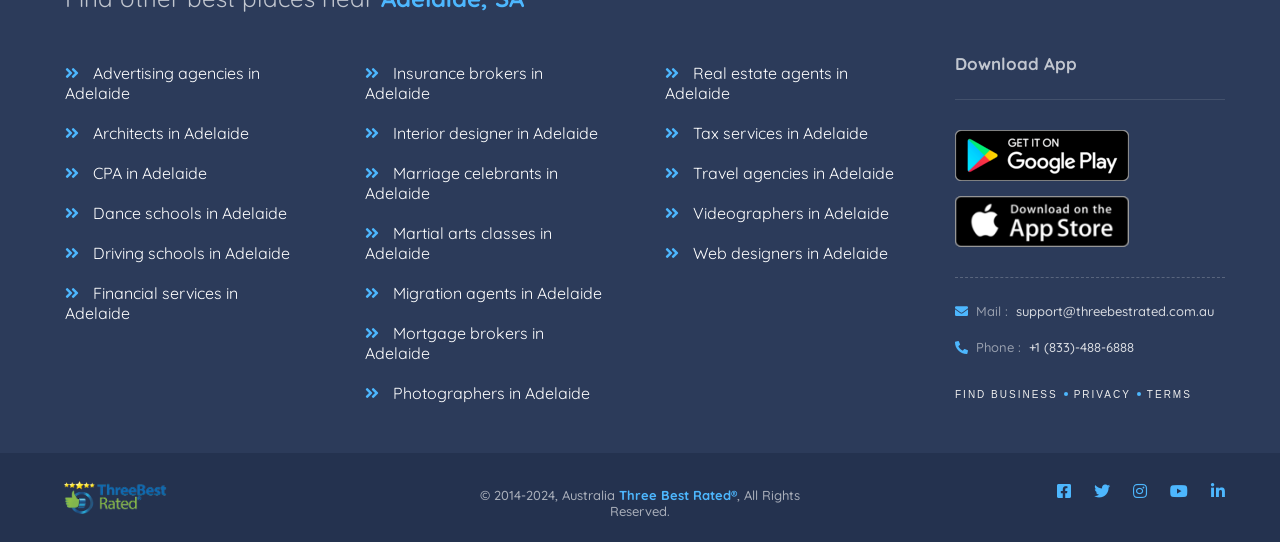Respond to the question with just a single word or phrase: 
What is the copyright year range of the website?

2014-2024